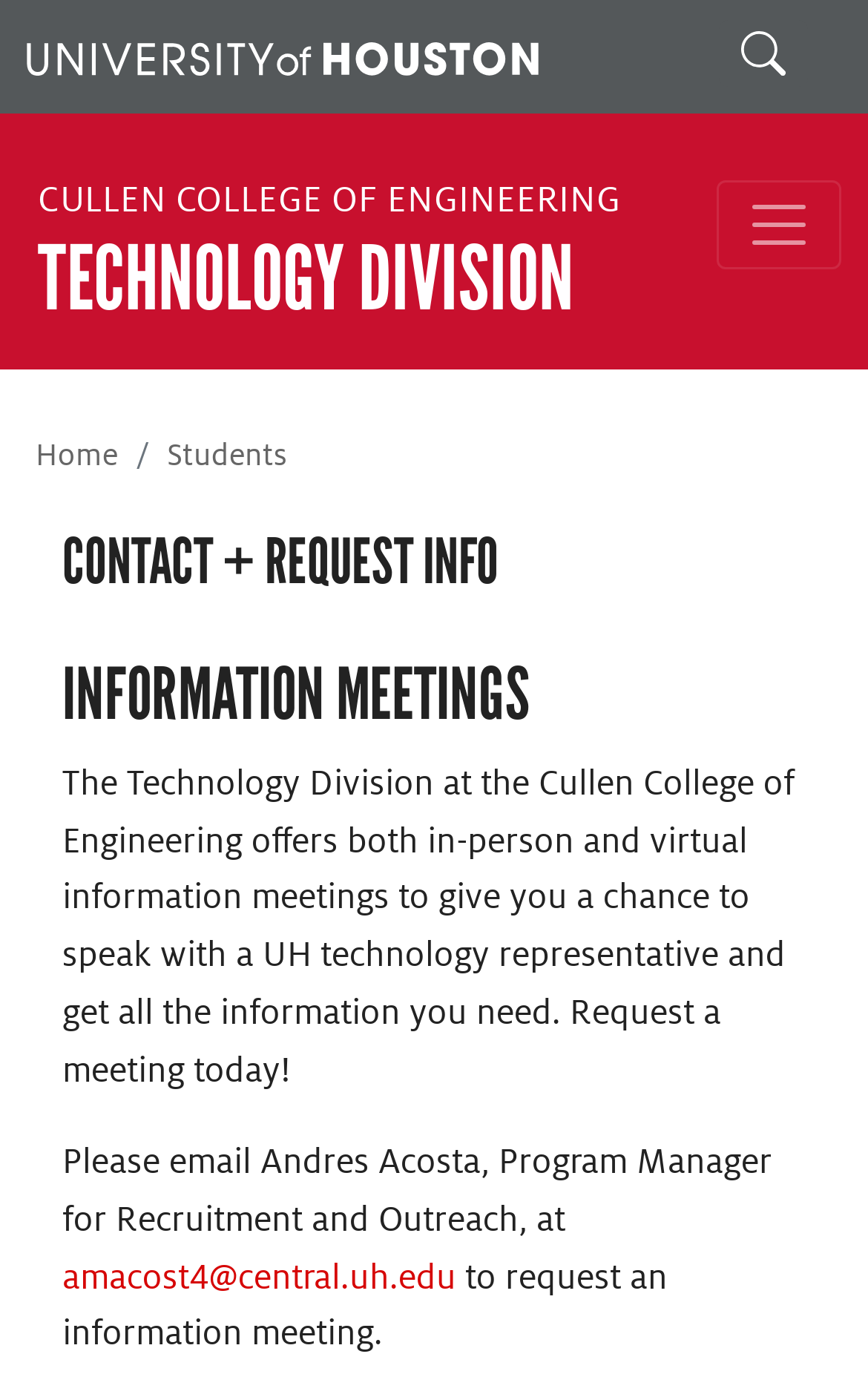Please give a concise answer to this question using a single word or phrase: 
What is the name of the college?

Cullen College of Engineering